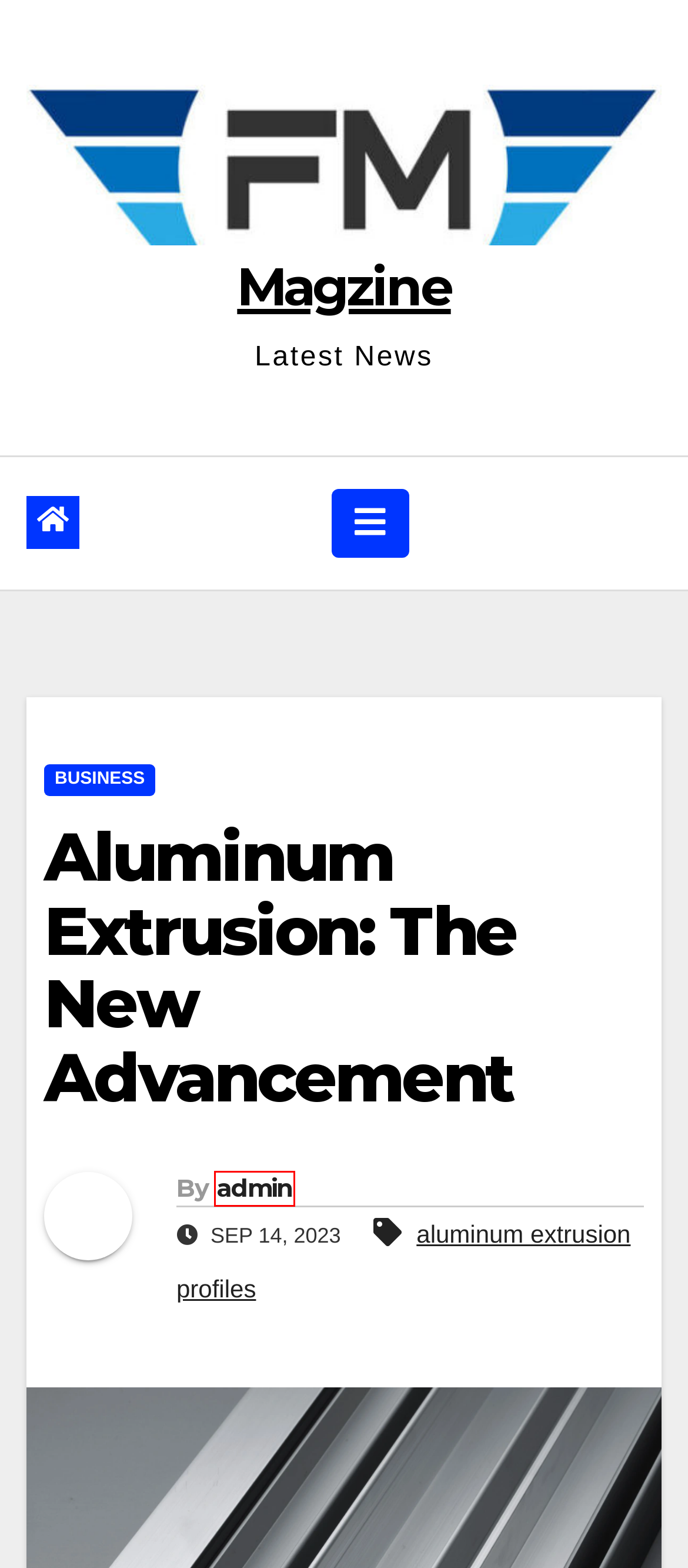You have been given a screenshot of a webpage with a red bounding box around a UI element. Select the most appropriate webpage description for the new webpage that appears after clicking the element within the red bounding box. The choices are:
A. Snooze Zen: Unveiling Meditation Techniques for Blissful Sleep!
B. admin, Author at Magzine
C. aluminum extrusion profiles Archives - Magzine
D. Business Archives - Magzine
E. Enhancing Brand Visibility with Display Cigarette Boxes - Magzine
F. Aaron Addams, Author at Magzine
G. Magzine - Latest News
H. Sports Archives - Magzine

B